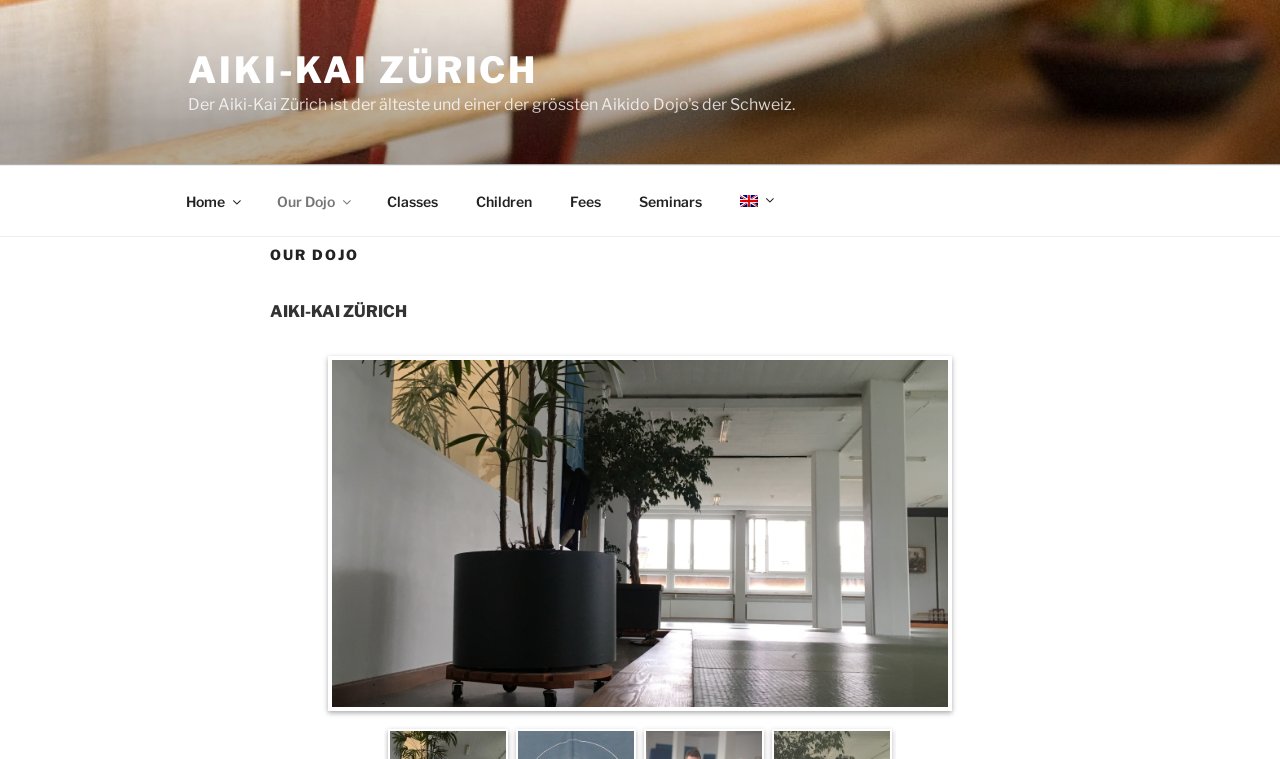Provide your answer in one word or a succinct phrase for the question: 
How many columns are in the top menu?

1